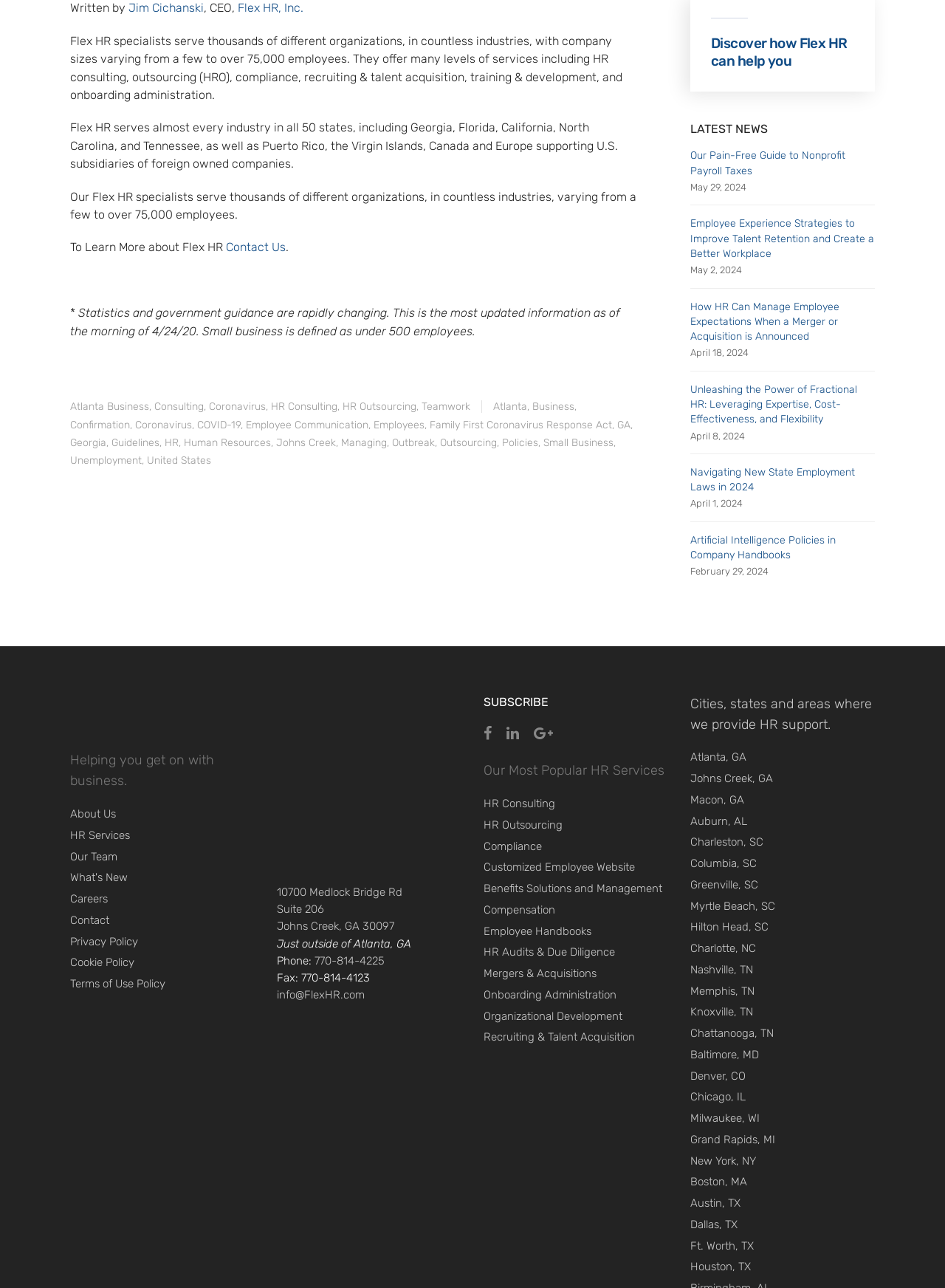Determine the bounding box coordinates of the UI element that matches the following description: "Benefits Solutions and Management". The coordinates should be four float numbers between 0 and 1 in the format [left, top, right, bottom].

[0.512, 0.685, 0.701, 0.695]